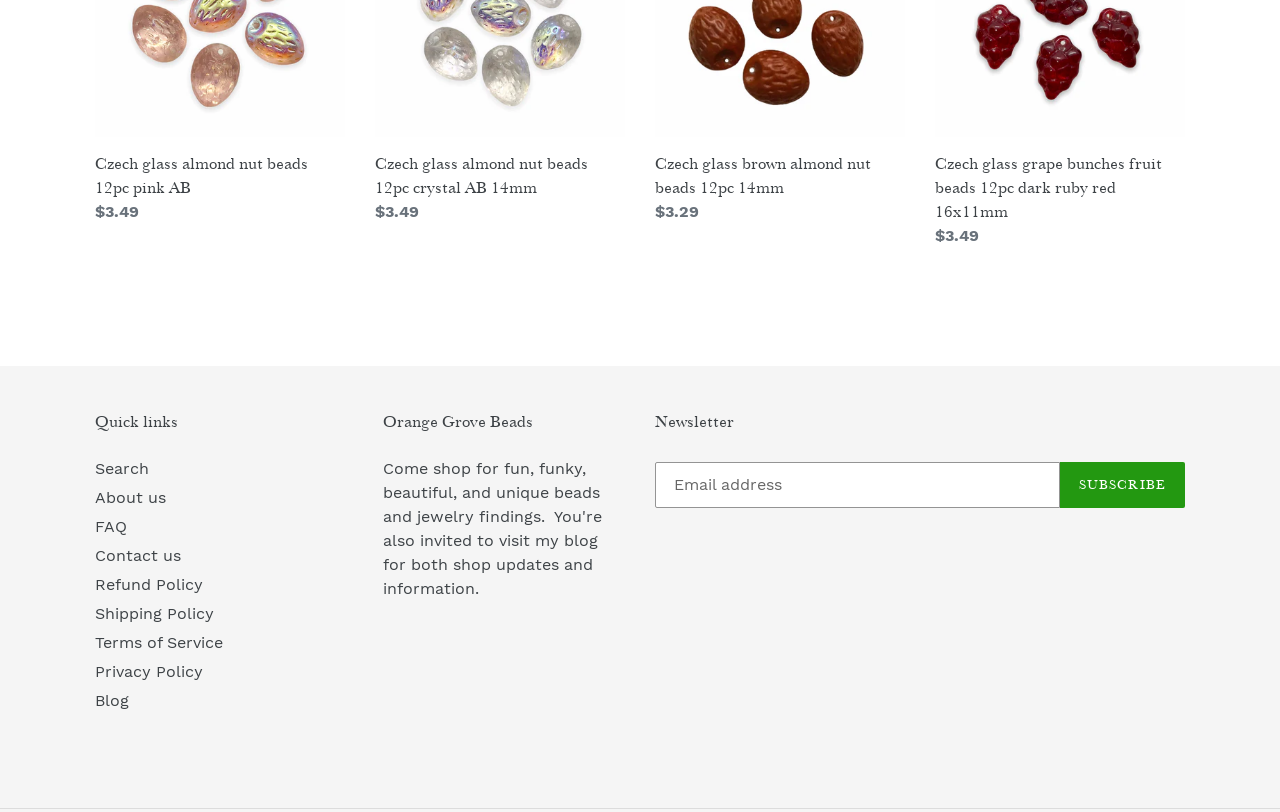Please answer the following question using a single word or phrase: 
What is the name of the website?

Orange Grove Beads